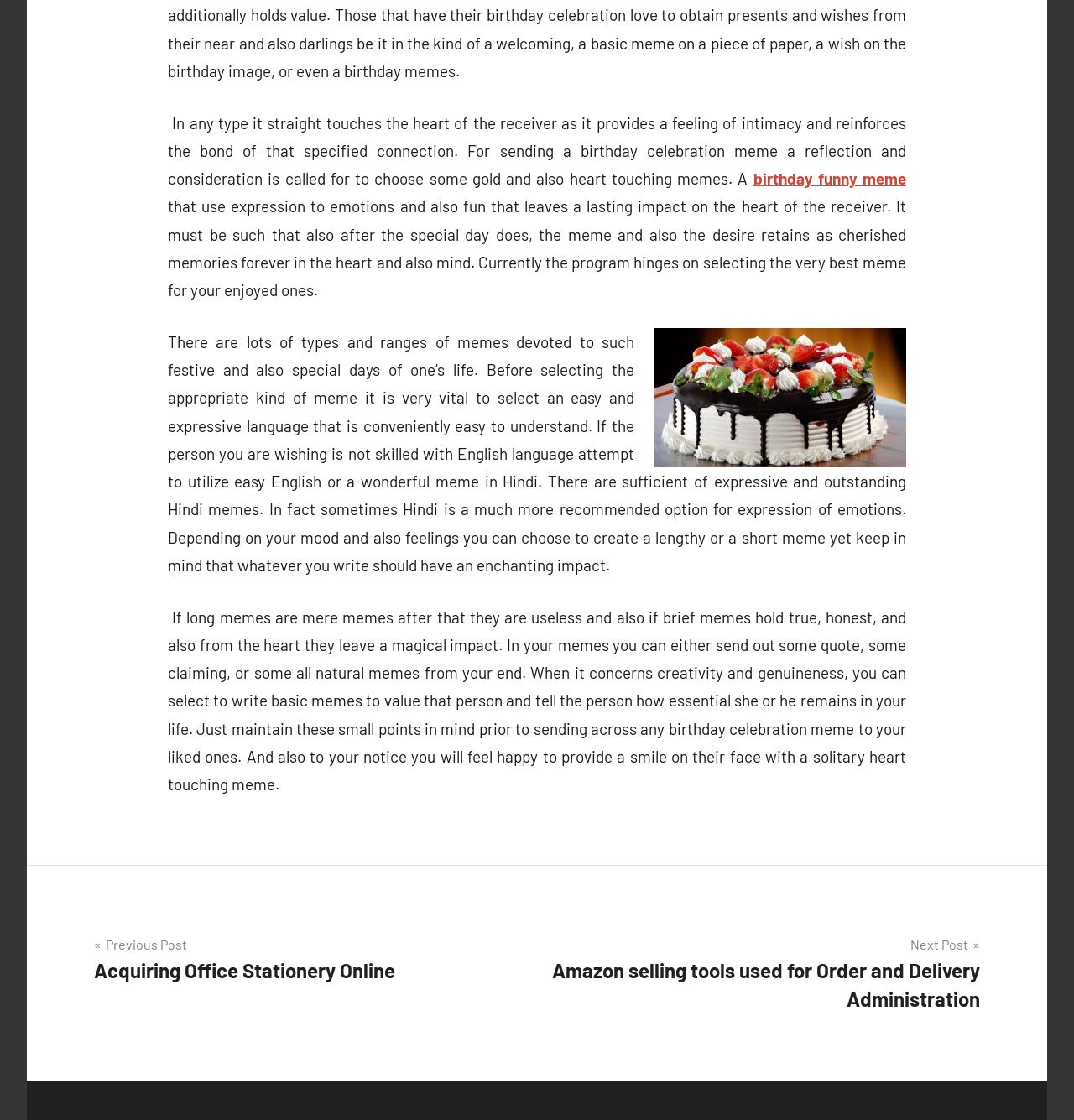Find the bounding box coordinates of the UI element according to this description: "Previous PostAcquiring Office Stationery Online".

[0.088, 0.833, 0.488, 0.879]